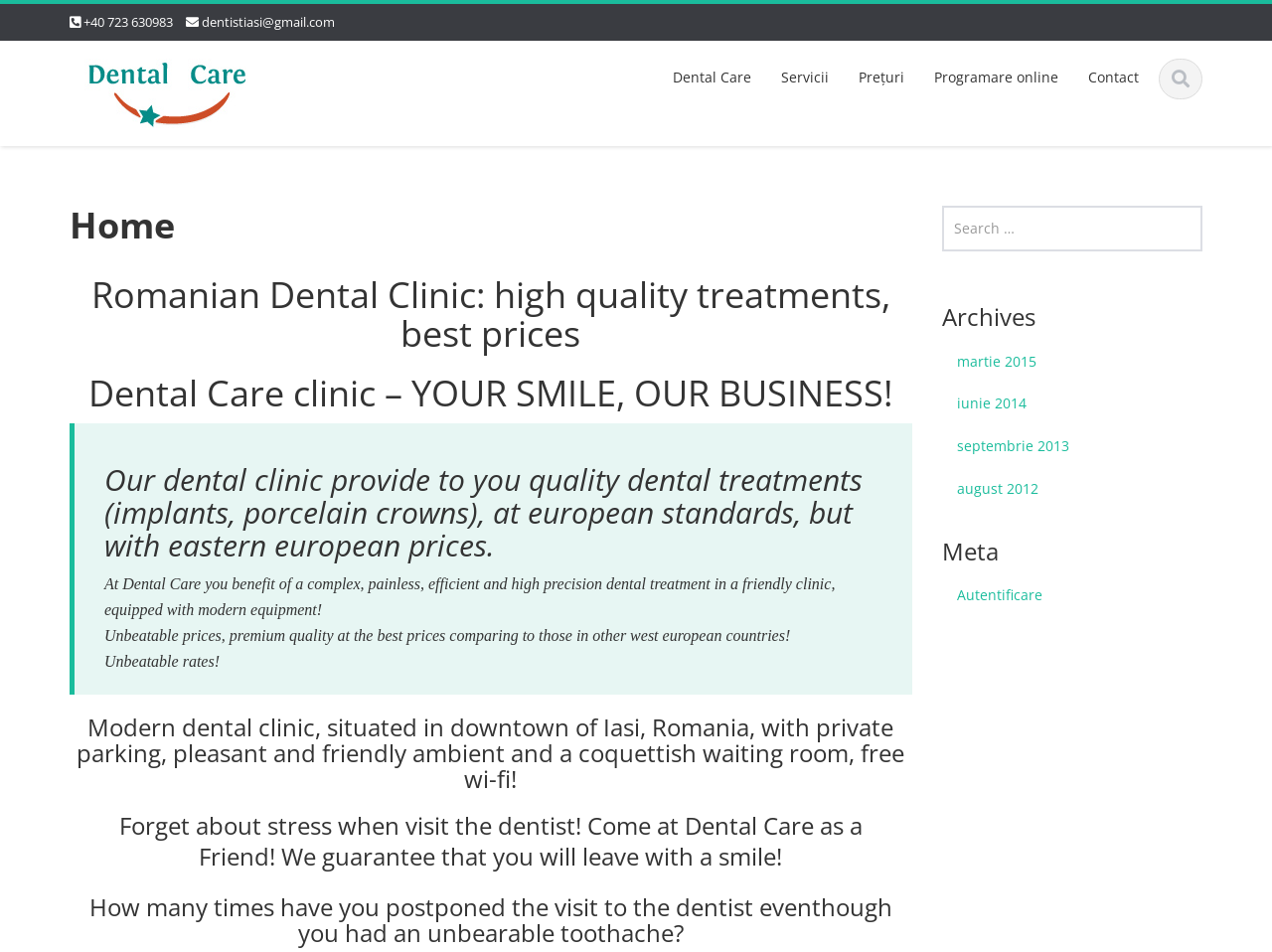What is the benefit of visiting the dental clinic?
Give a detailed and exhaustive answer to the question.

I found the benefit of visiting the dental clinic by reading the text in the static text elements, which mentions 'Unbeatable prices, premium quality at the best prices comparing to those in other west european countries!'.